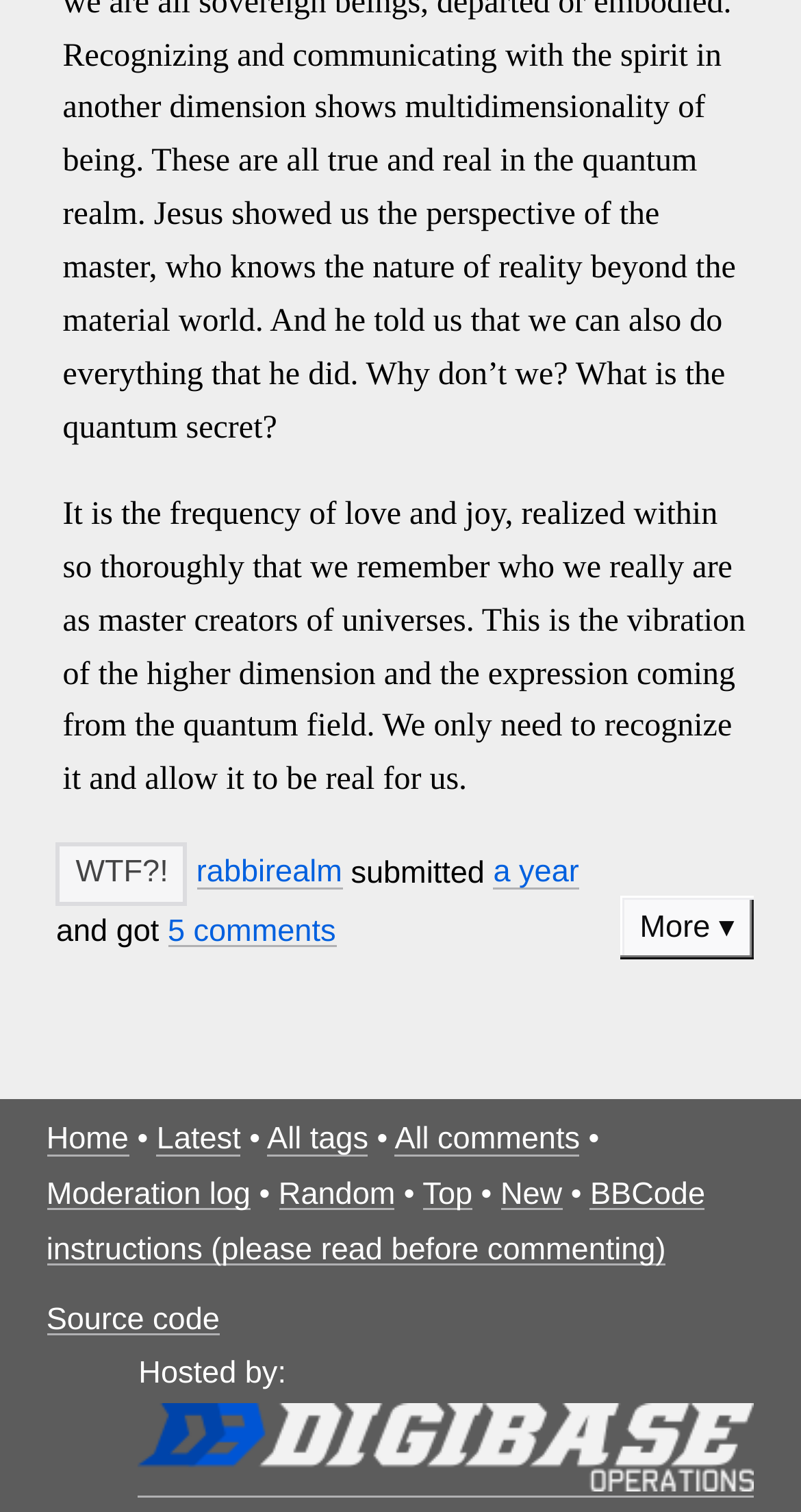Please find the bounding box for the UI element described by: "parent_node: Hosted by:".

[0.173, 0.969, 0.942, 0.992]